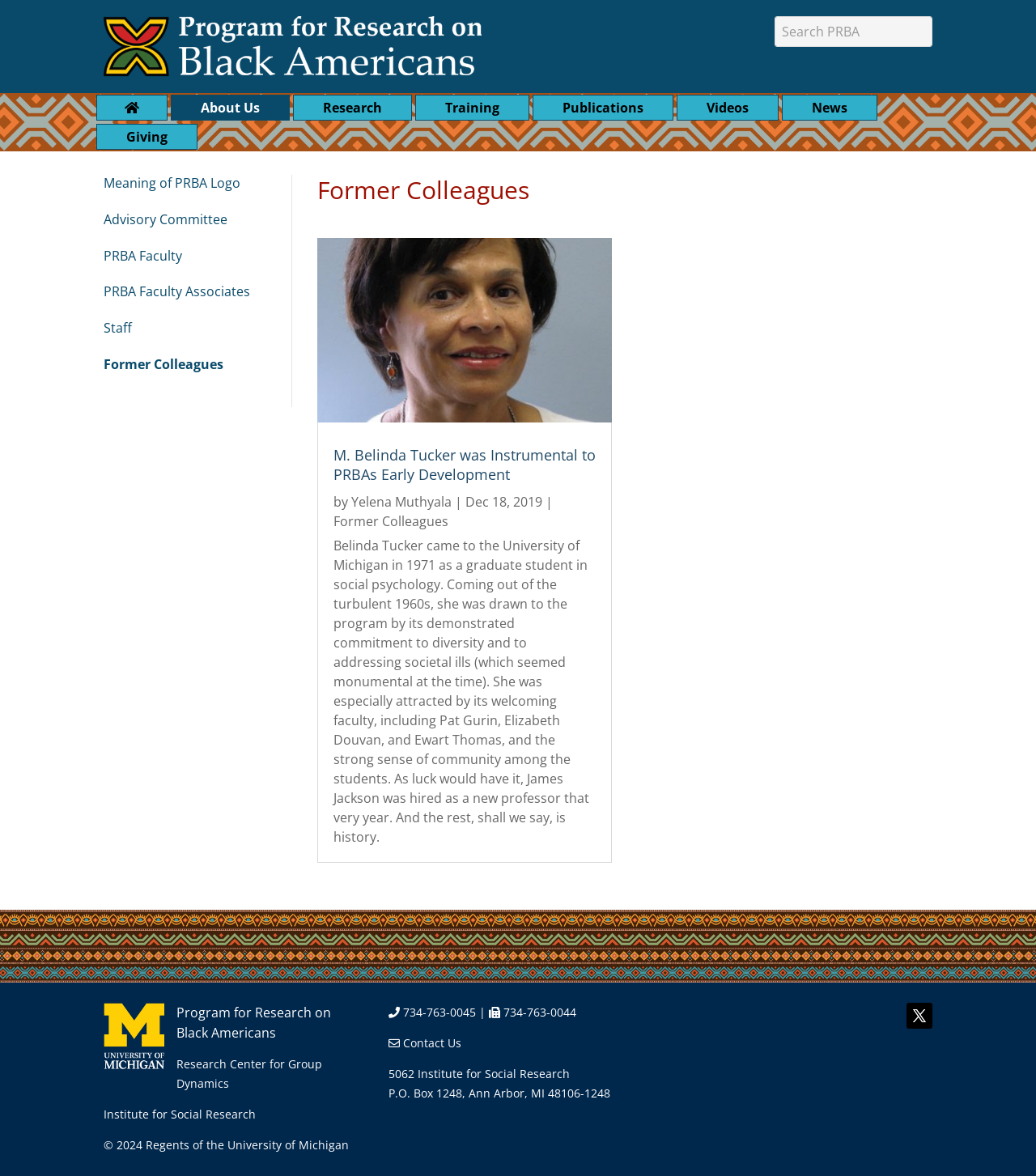Provide the bounding box coordinates of the section that needs to be clicked to accomplish the following instruction: "Click on the NORALABS link."

None